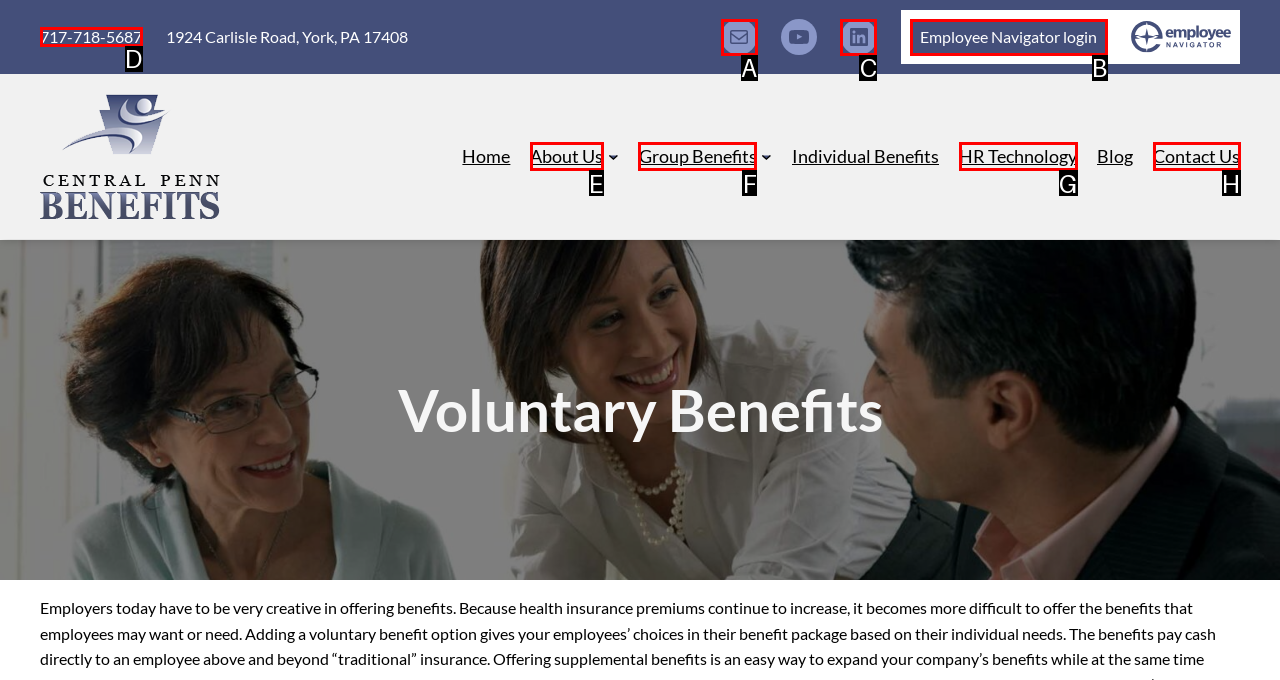Pick the option that should be clicked to perform the following task: Visit the LinkedIn page
Answer with the letter of the selected option from the available choices.

C